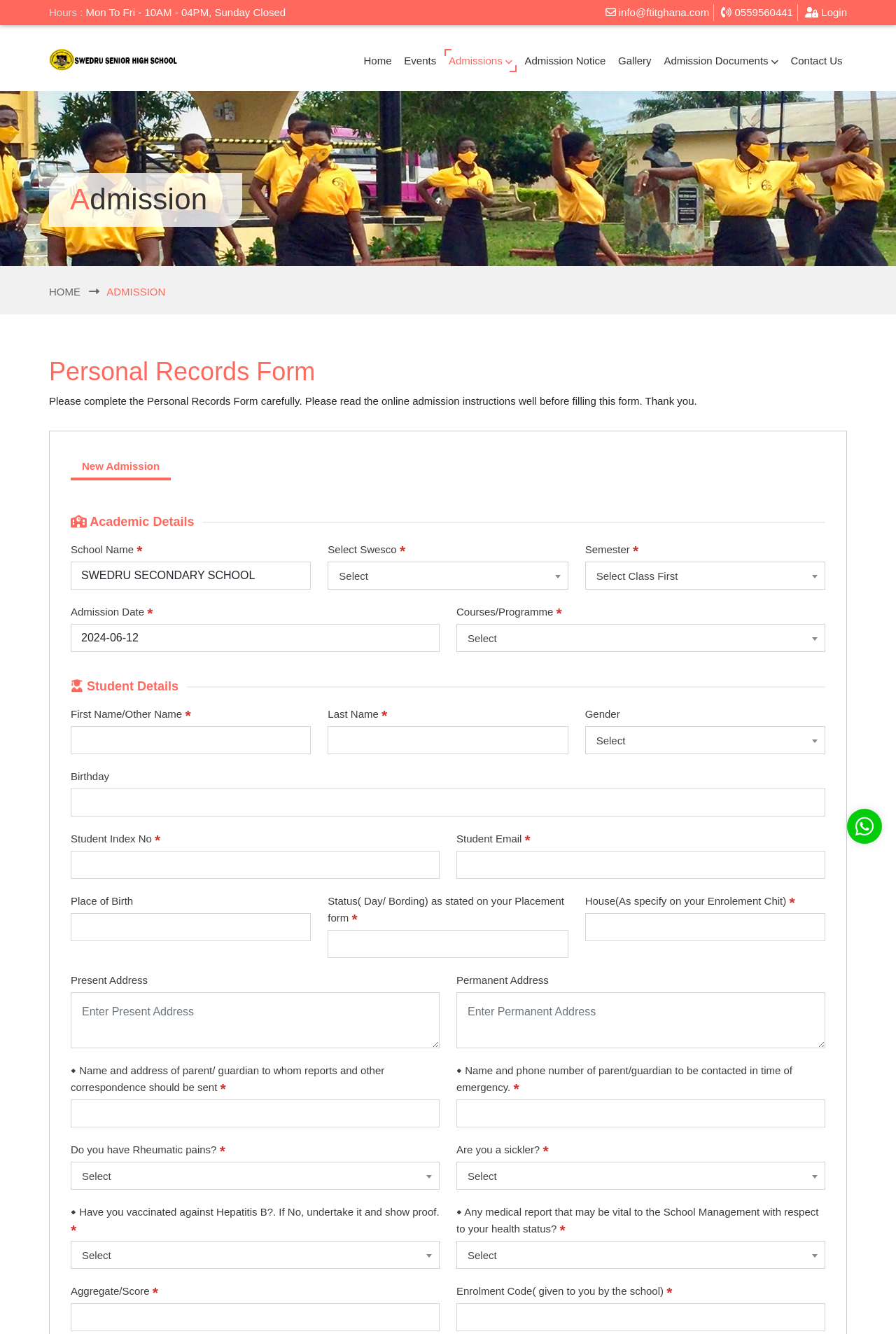Can you show the bounding box coordinates of the region to click on to complete the task described in the instruction: "Enter school name"?

[0.079, 0.421, 0.347, 0.442]